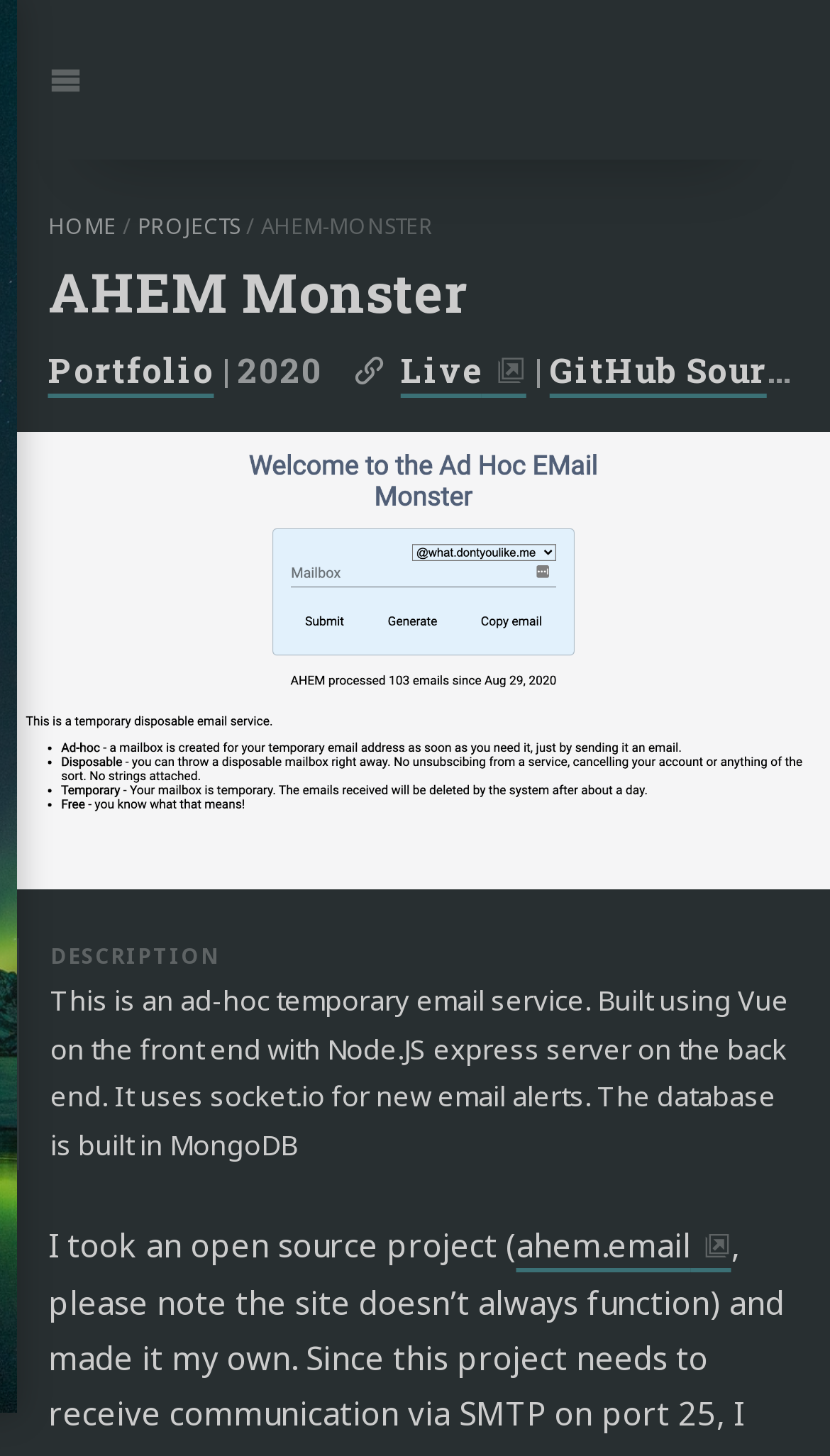Find the bounding box coordinates of the area that needs to be clicked in order to achieve the following instruction: "Click Navigation". The coordinates should be specified as four float numbers between 0 and 1, i.e., [left, top, right, bottom].

[0.017, 0.0, 0.142, 0.11]